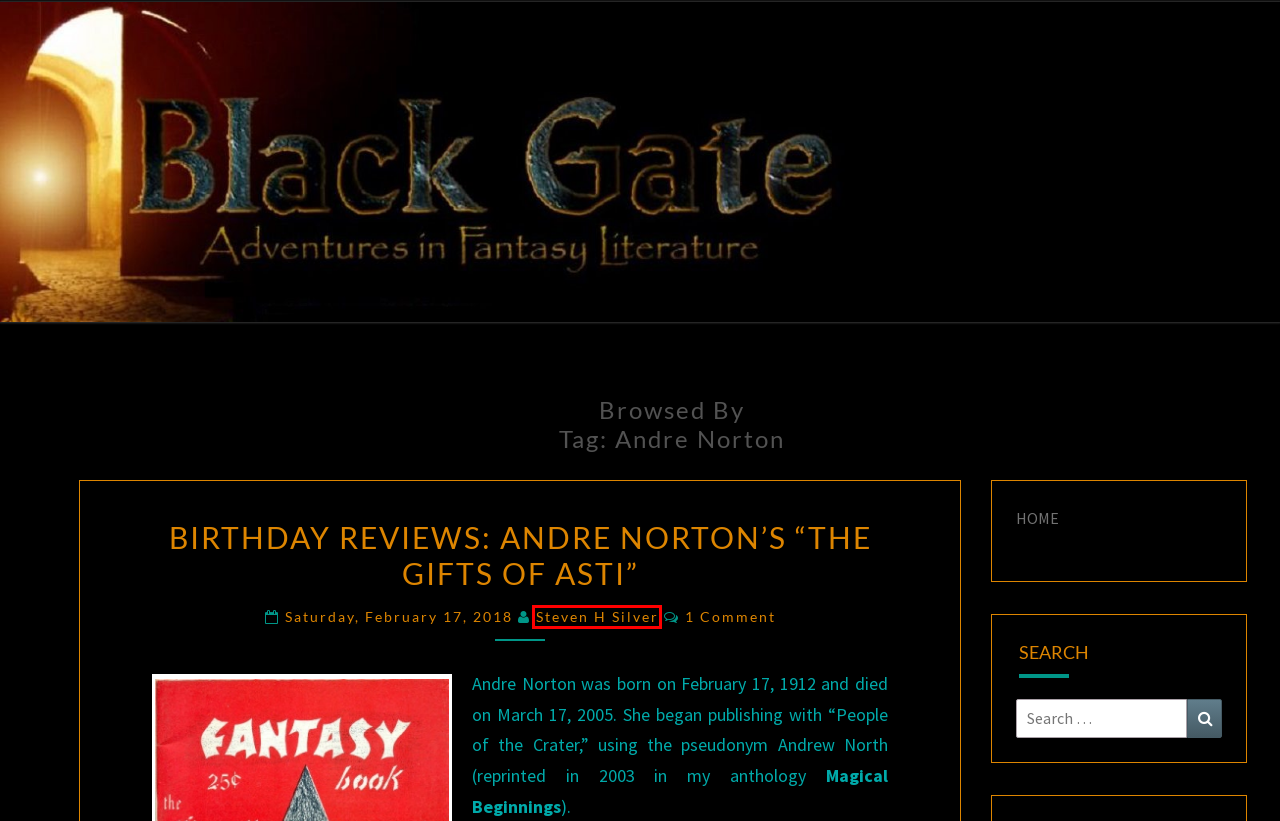Review the screenshot of a webpage which includes a red bounding box around an element. Select the description that best fits the new webpage once the element in the bounding box is clicked. Here are the candidates:
A. Steven H Silver – Black Gate
B. Black Gate – Adventures in Fantasy Literature
C. Birthday Reviews: Andre Norton’s “The Gifts of Asti” – Black Gate
D. Series Fantasy – Black Gate
E. Teaching and Fantasy Literature – Black Gate
F. Games – Black Gate
G. New Treasures – Black Gate
H. Convention Report – Black Gate

A